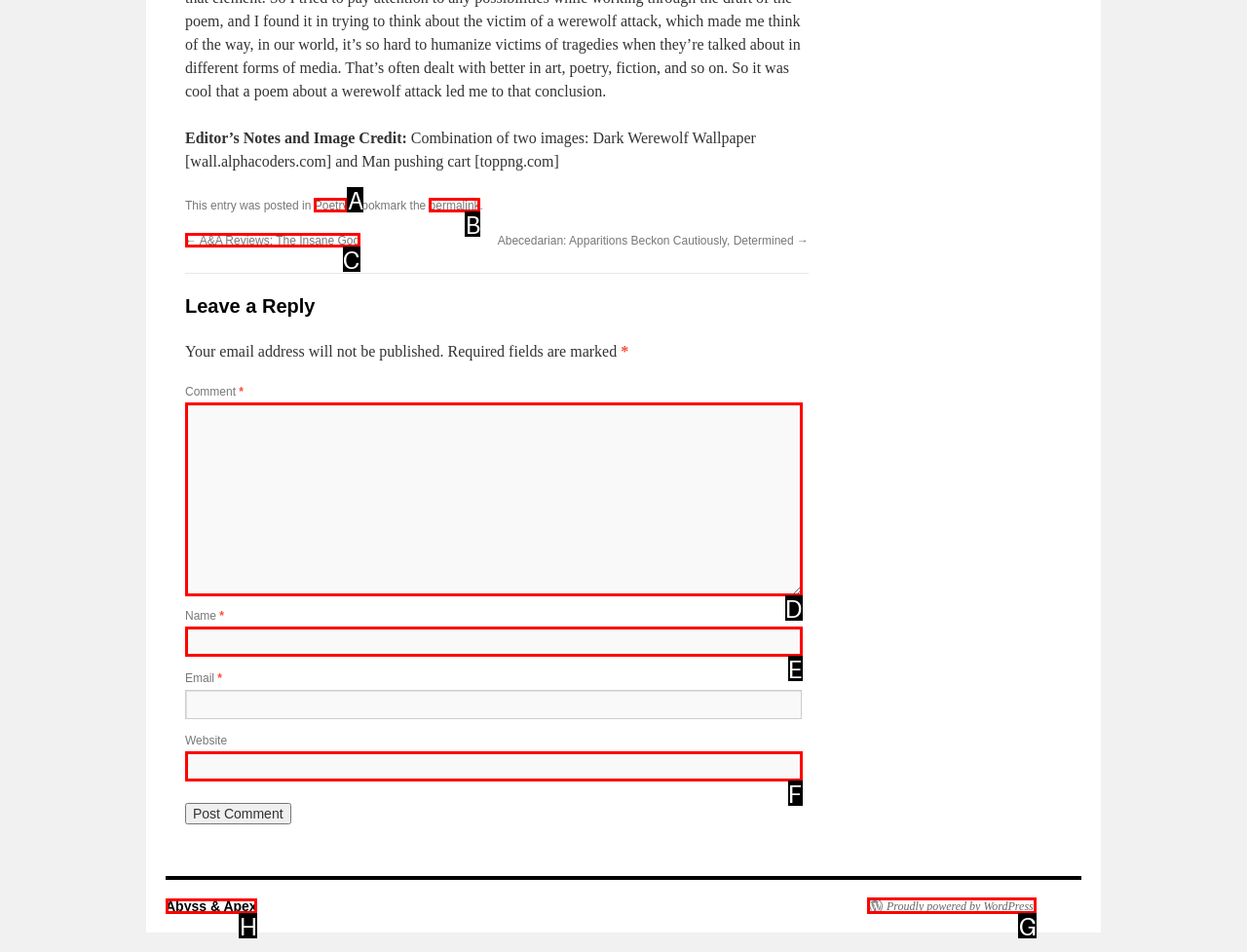Which HTML element should be clicked to fulfill the following task: Visit the Abyss & Apex website?
Reply with the letter of the appropriate option from the choices given.

H